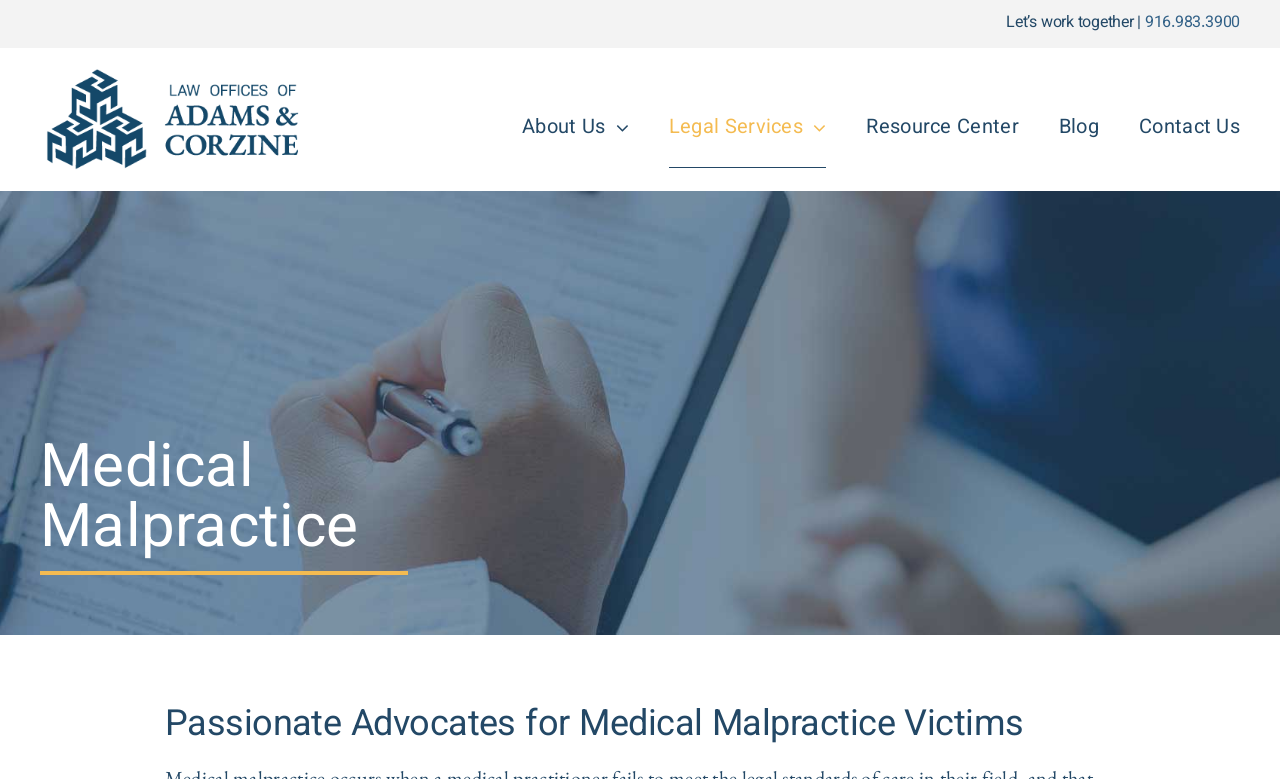How many main menu items are there?
From the screenshot, supply a one-word or short-phrase answer.

5